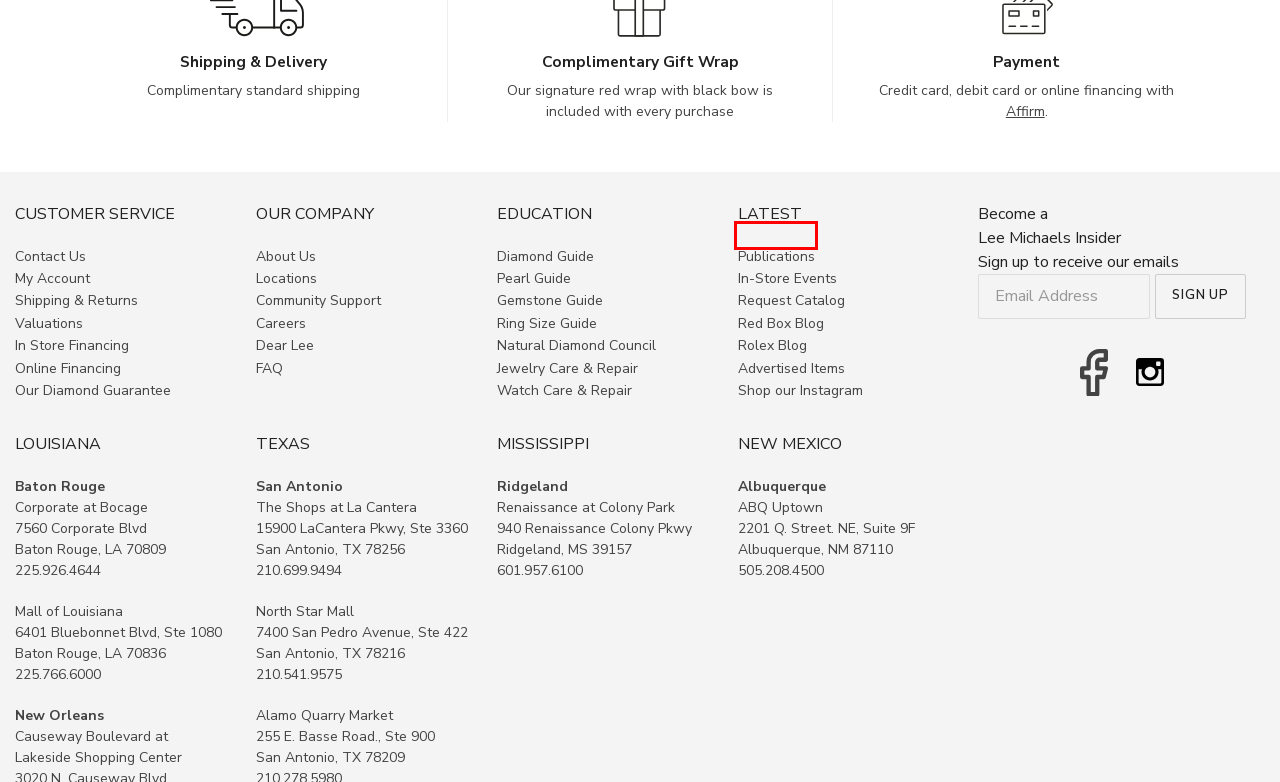Examine the screenshot of the webpage, noting the red bounding box around a UI element. Pick the webpage description that best matches the new page after the element in the red bounding box is clicked. Here are the candidates:
A. Upcoming In-Store Events | Lee Michaels Fine Jewelry - Lee Michaels Fine Jewelry
B. Lee Michaels is Committed to Natural Diamonds - Lee Michaels Fine Jewelry
C. View Our Latest Advertised Jewelry, Watches, and More at Lee Michaels - Lee Michaels Fine Jewelry
D. The Red Box Blog | Lee Michaels Fine Jewelry - Lee Michaels Fine Jewelry
E. The Rolex Guide | Red Box Blog | Lee Michaels Fine Jewelry - Lee Michaels Fine Jewelry
F. Frequently Asked Questions | FAQs | Lee Michaels Fine Jewelry - Lee Michaels Fine Jewelry
G. Lee Michaels Fine Jewelry & Distinctive Gifts
H. Fine Jewelry Store in Shreveport, LA | Lee Michaels - Lee Michaels Fine Jewelry

B